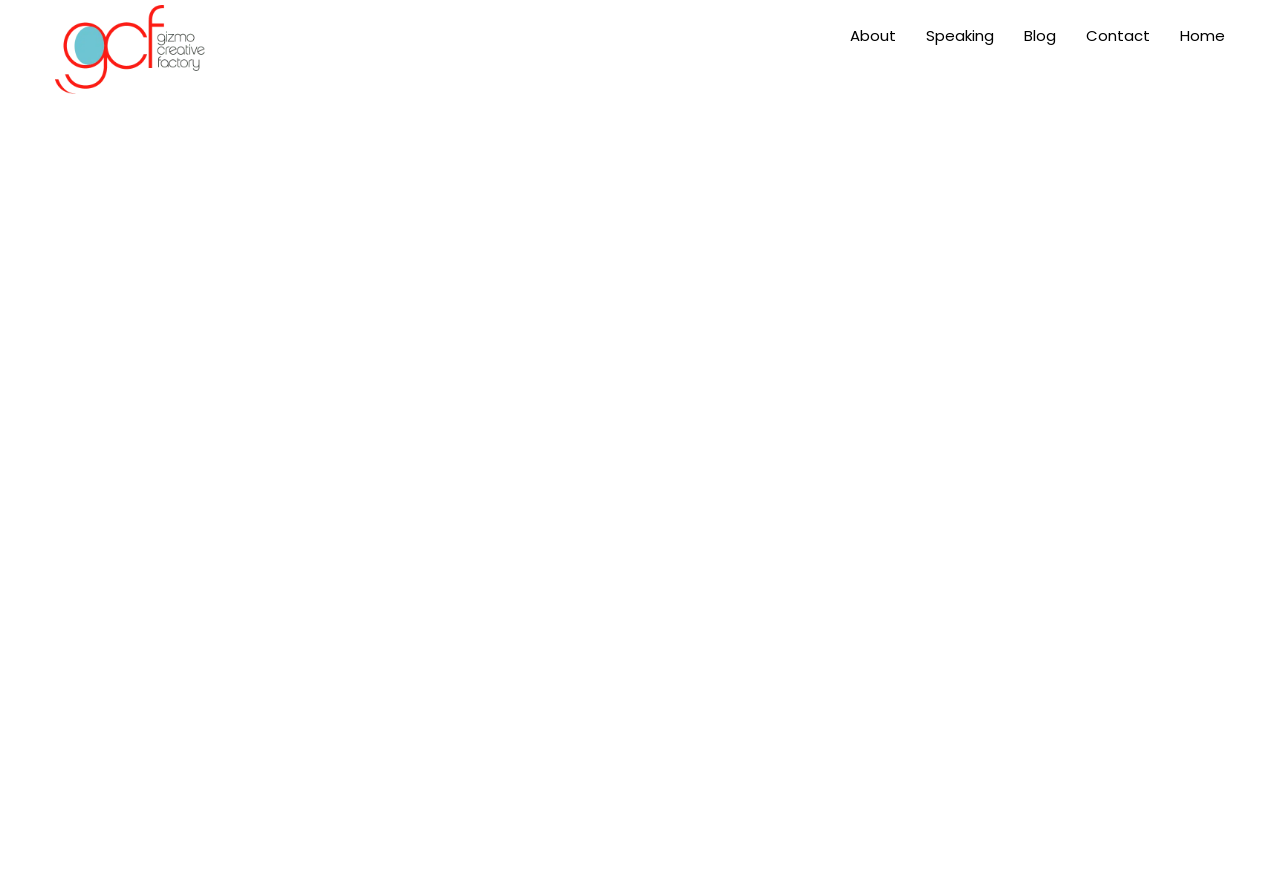Identify and provide the title of the webpage.

Palforzia Facebook ads
